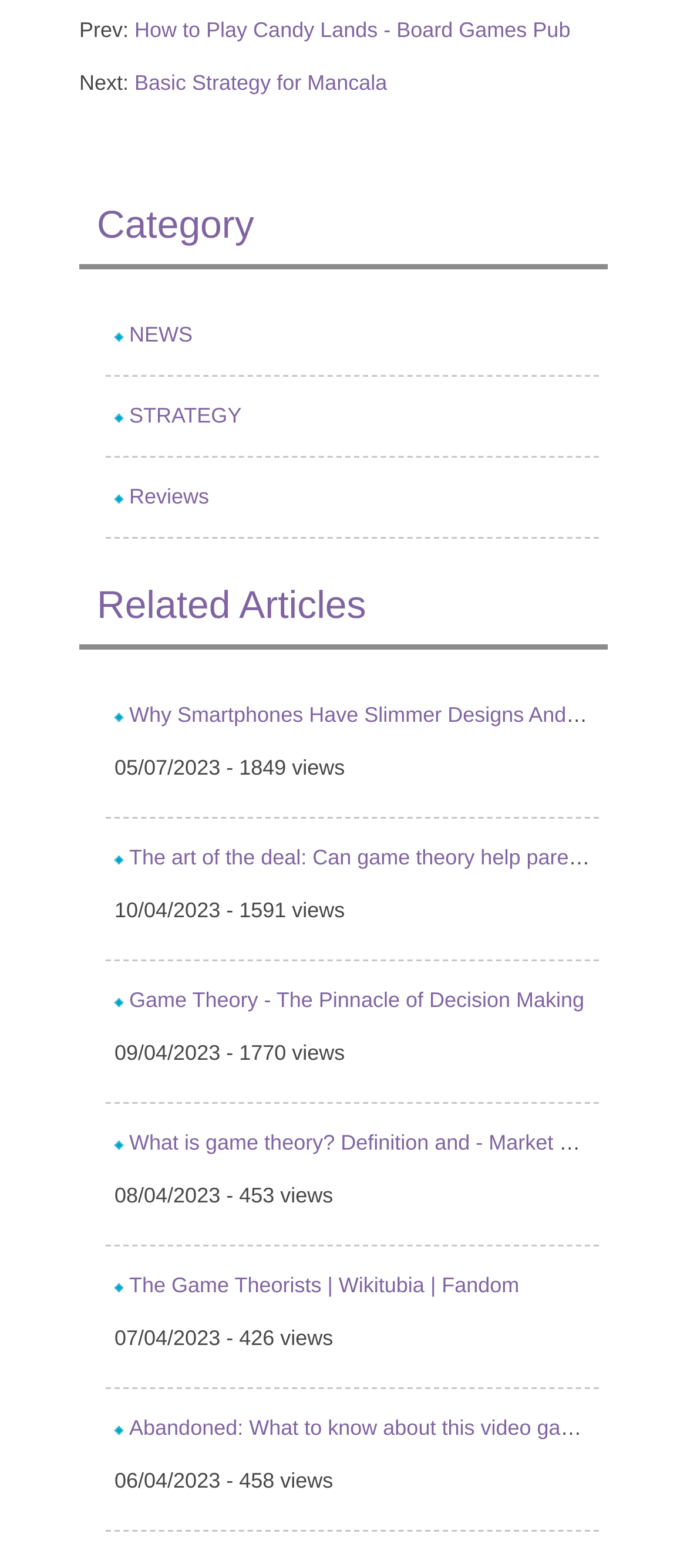Provide the bounding box coordinates for the UI element that is described as: "NEWS".

[0.188, 0.205, 0.28, 0.221]